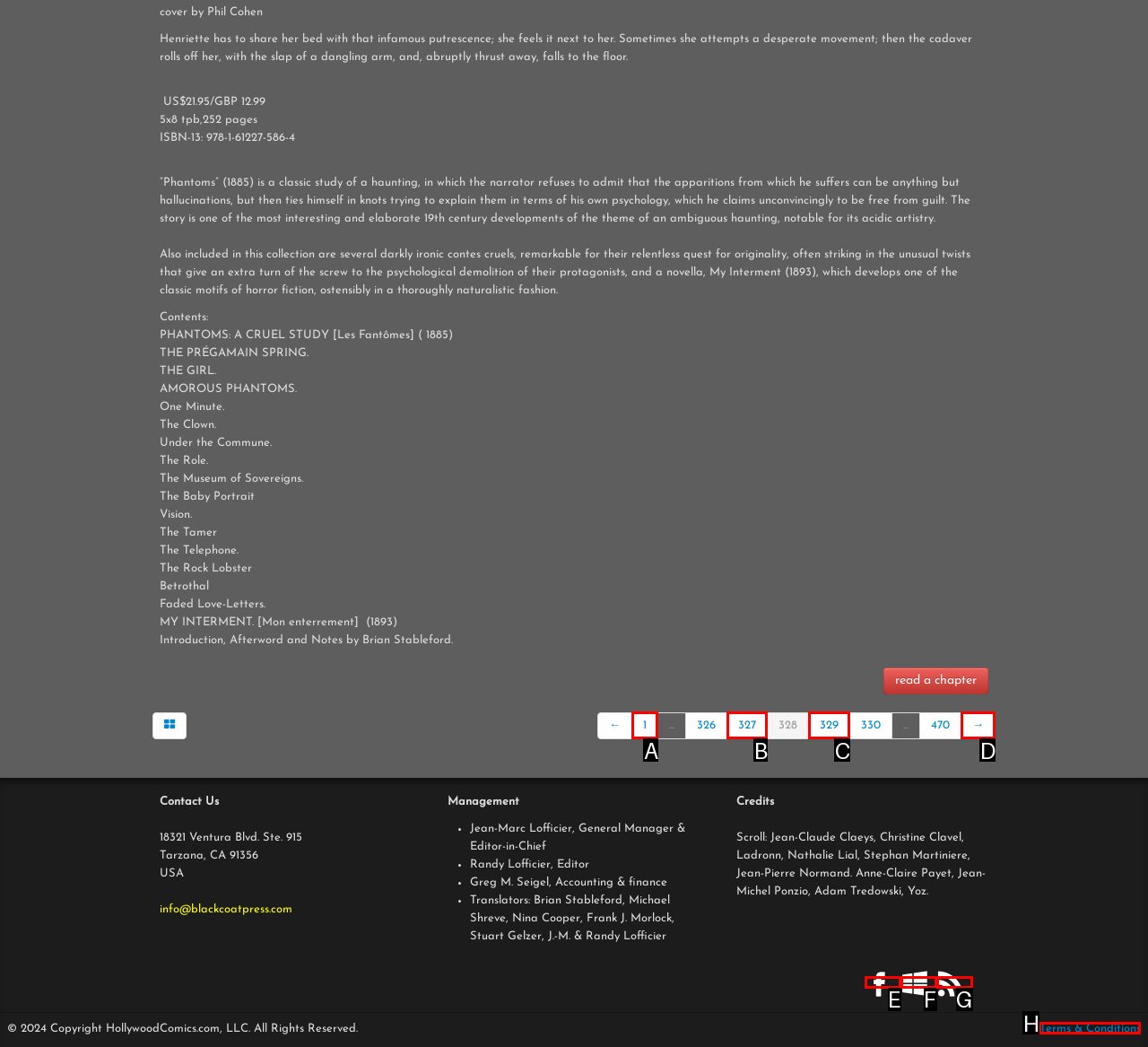Tell me which one HTML element best matches the description: Terms & Conditions
Answer with the option's letter from the given choices directly.

H